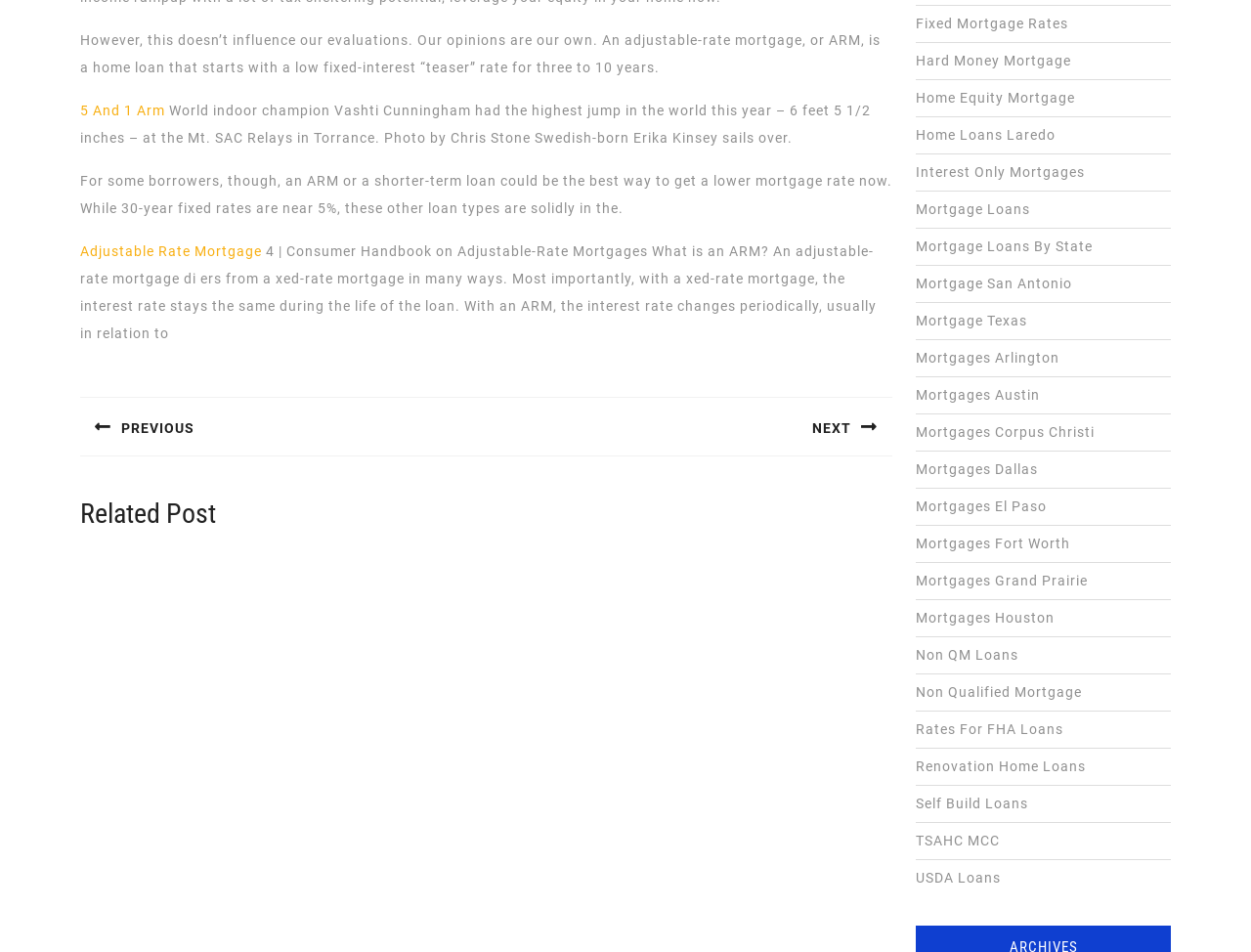Determine the bounding box coordinates of the clickable region to follow the instruction: "Click on '5 And 1 Arm'".

[0.064, 0.108, 0.132, 0.124]